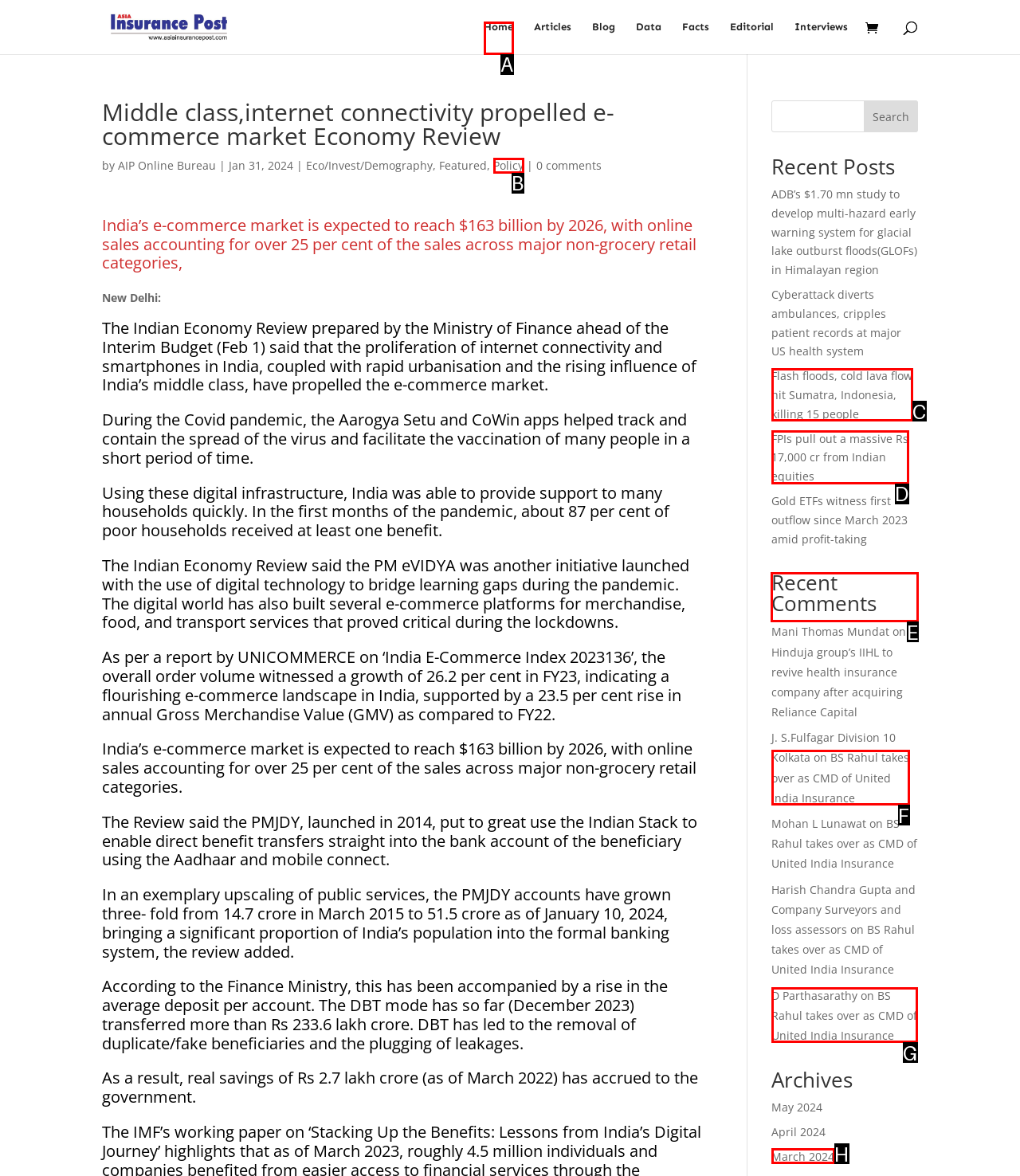Point out the HTML element I should click to achieve the following task: View recent comments Provide the letter of the selected option from the choices.

E